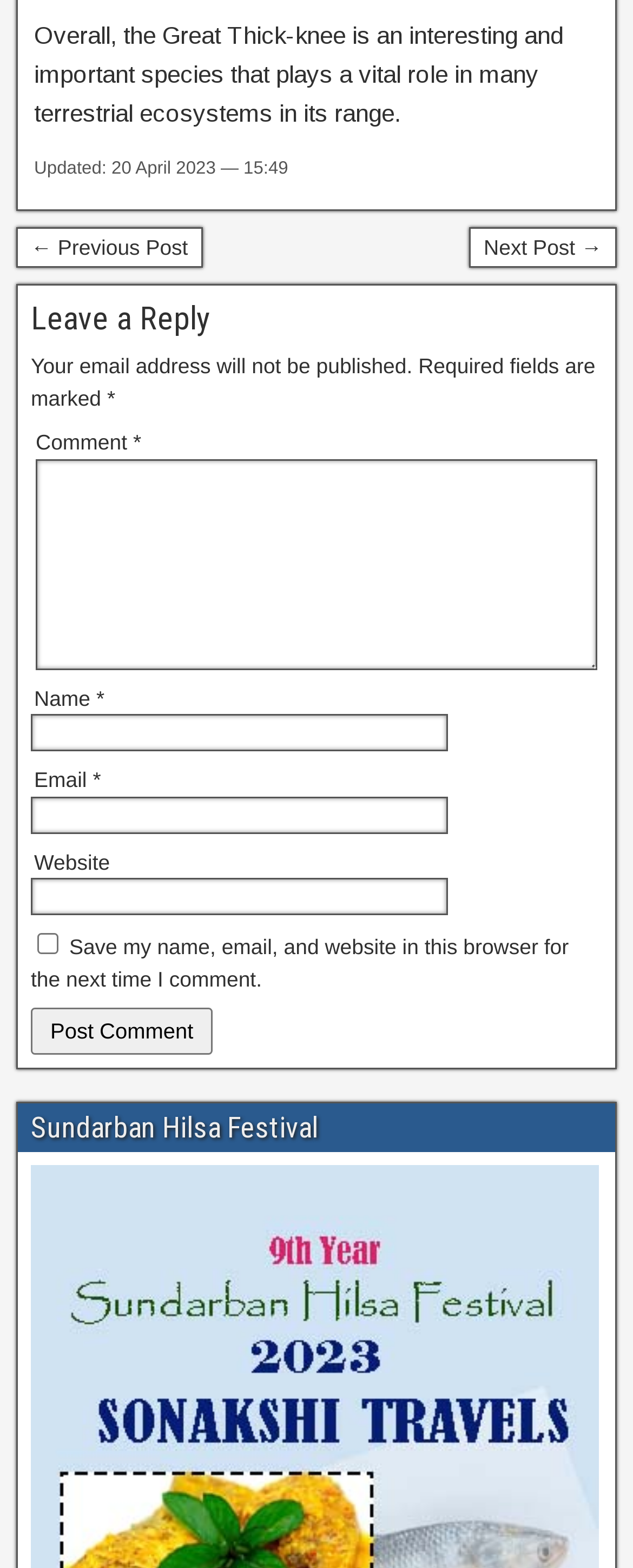What is the topic of the article above the comment section?
Refer to the image and give a detailed answer to the query.

I found the topic of the article above the comment section by reading the first sentence, which says 'Overall, the Great Thick-knee is an interesting and important species that plays a vital role in many terrestrial ecosystems in its range.' This suggests that the article is about the Great Thick-knee species.